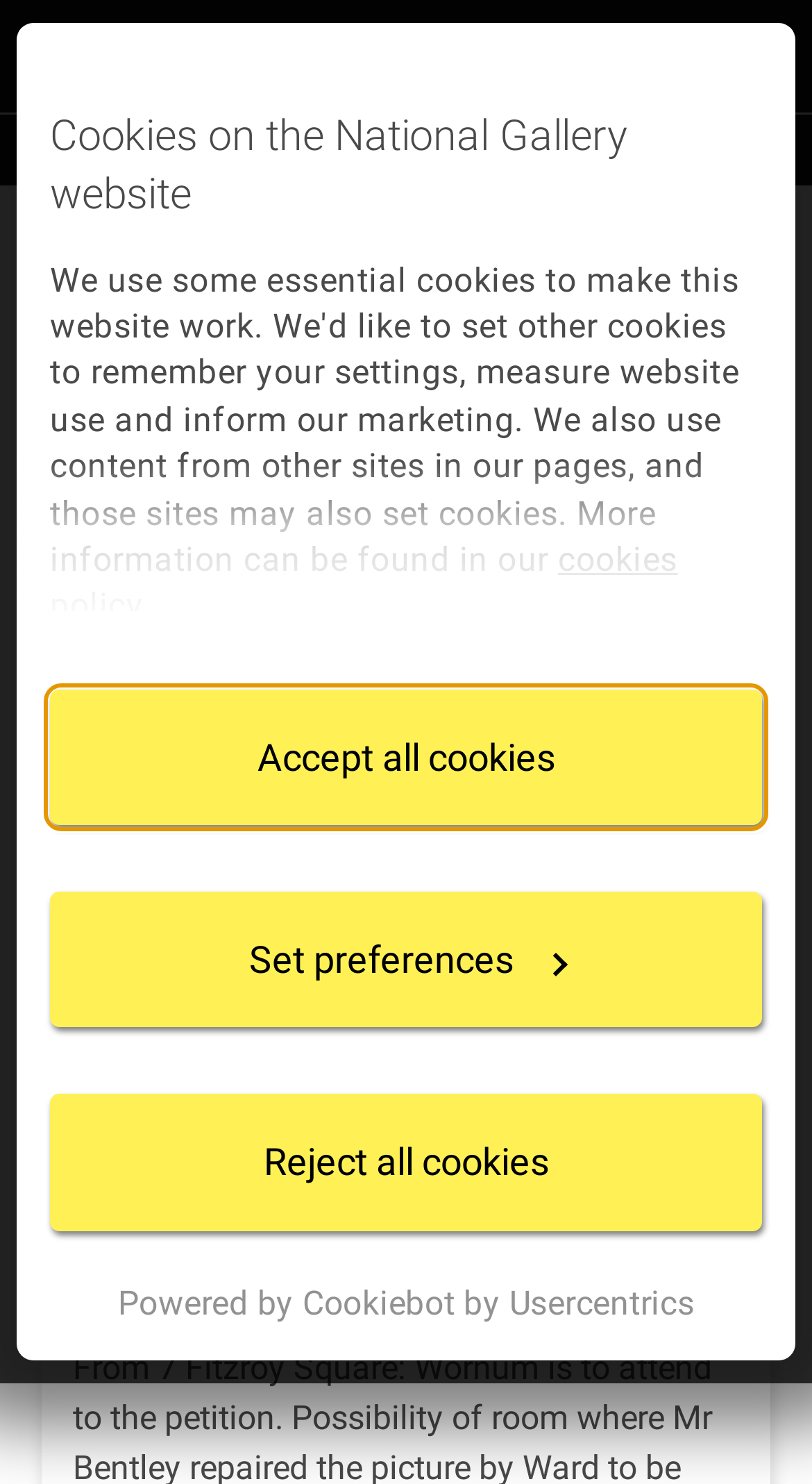Specify the bounding box coordinates for the region that must be clicked to perform the given instruction: "Search".

[0.441, 0.091, 0.536, 0.111]